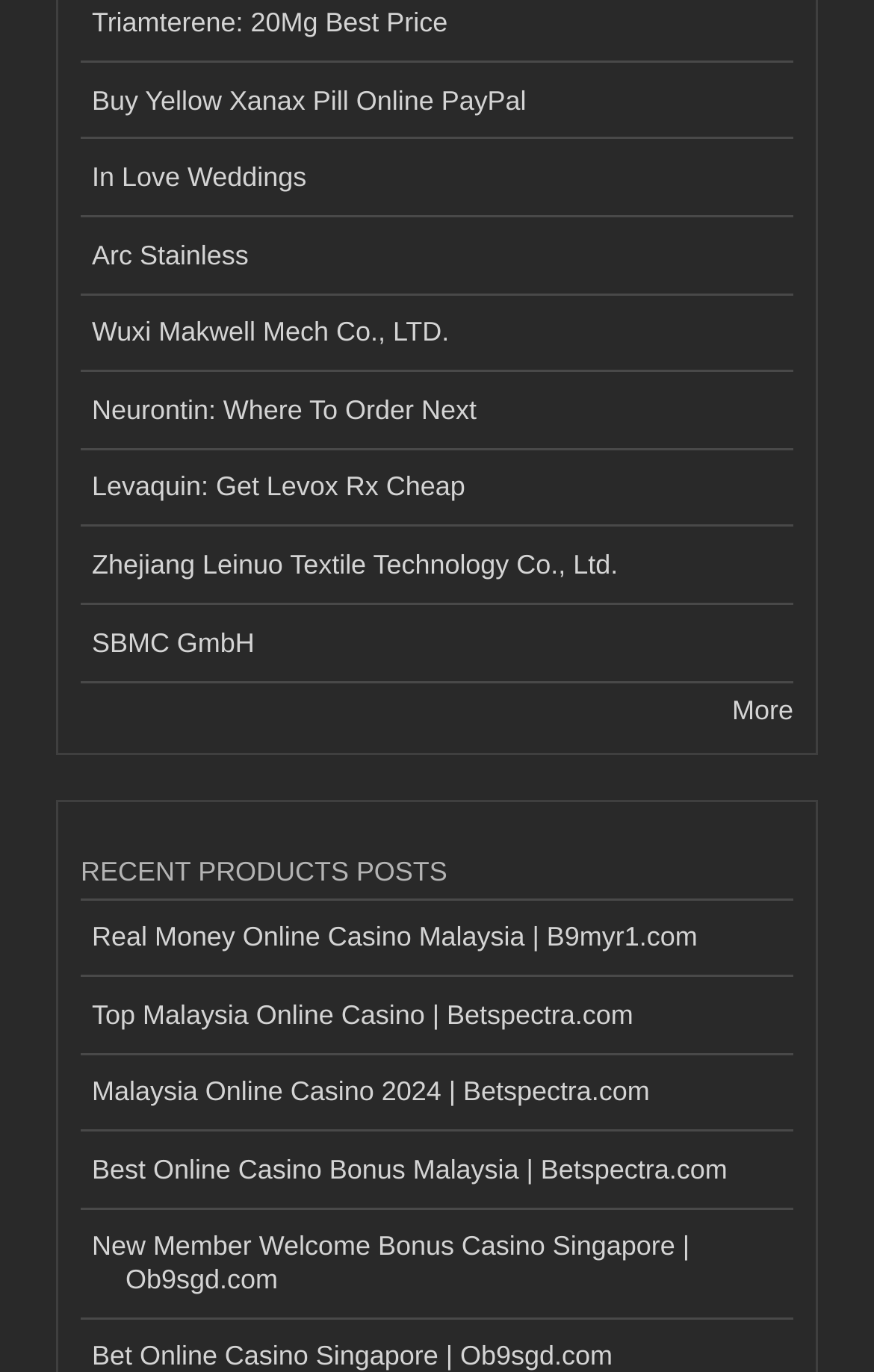Give a concise answer using only one word or phrase for this question:
What is the text of the first link on the webpage?

Buy Yellow Xanax Pill Online PayPal